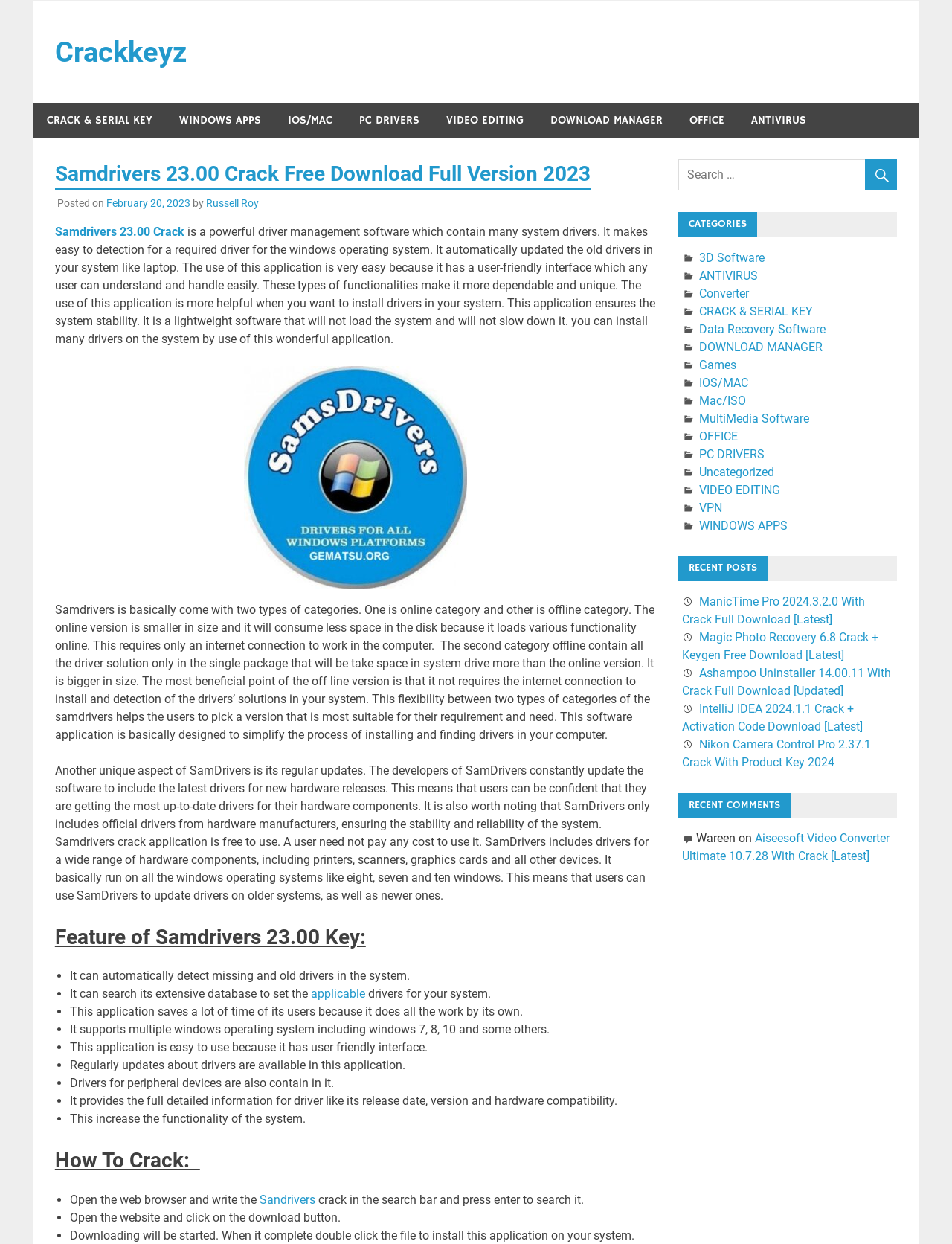Please identify the bounding box coordinates of the clickable area that will fulfill the following instruction: "Click on the 'PC DRIVERS' link". The coordinates should be in the format of four float numbers between 0 and 1, i.e., [left, top, right, bottom].

[0.363, 0.083, 0.455, 0.111]